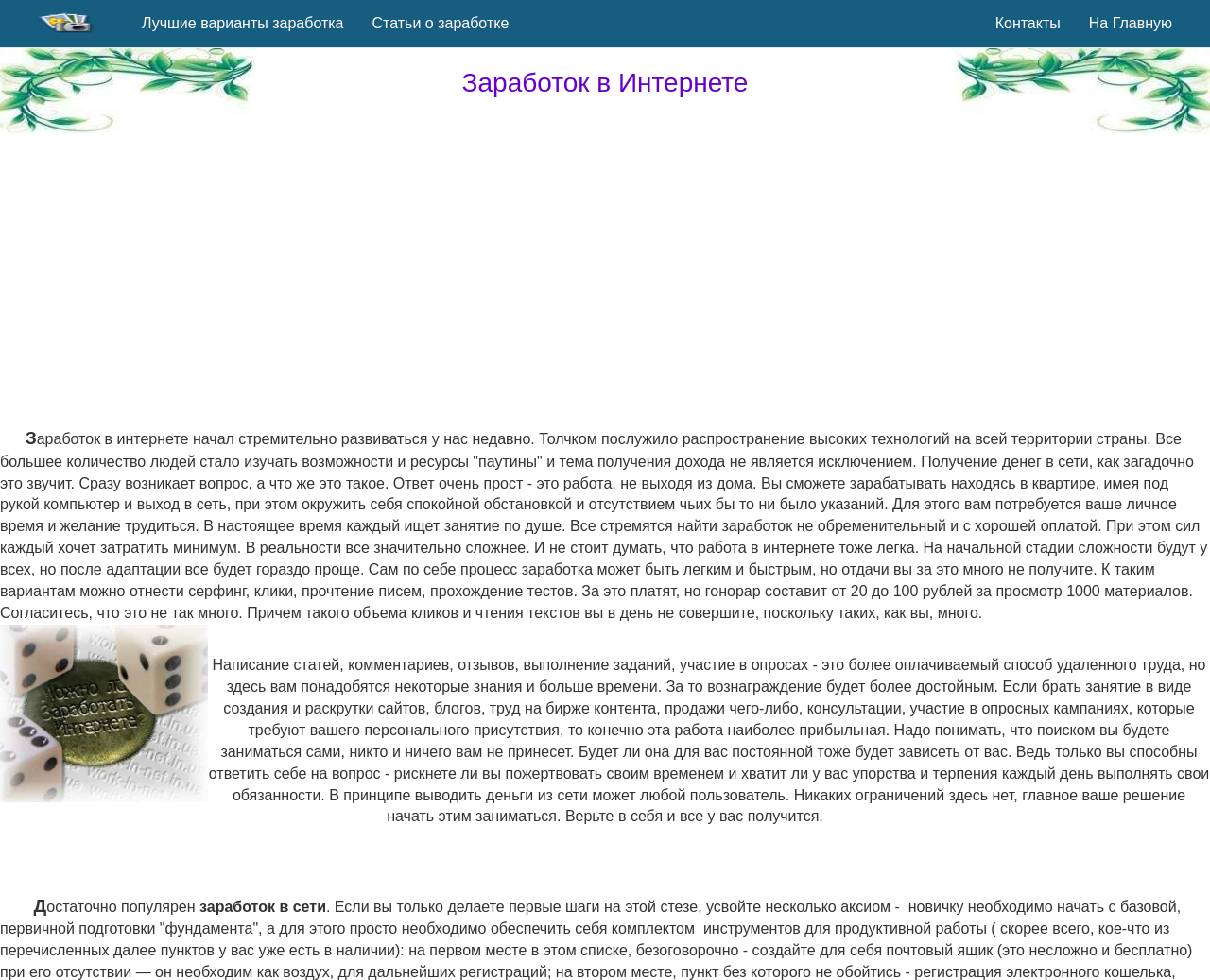Look at the image and write a detailed answer to the question: 
What is the benefit of working online?

The webpage suggests that working online provides flexibility and good pay, as mentioned in the text 'Вы сможете зарабатывать находясь в квартире, имея под рукой компьютер и выход в сеть, при этом окружить себя спокойной обстановкой и отсутствием чьих бы то ни было указаний'.